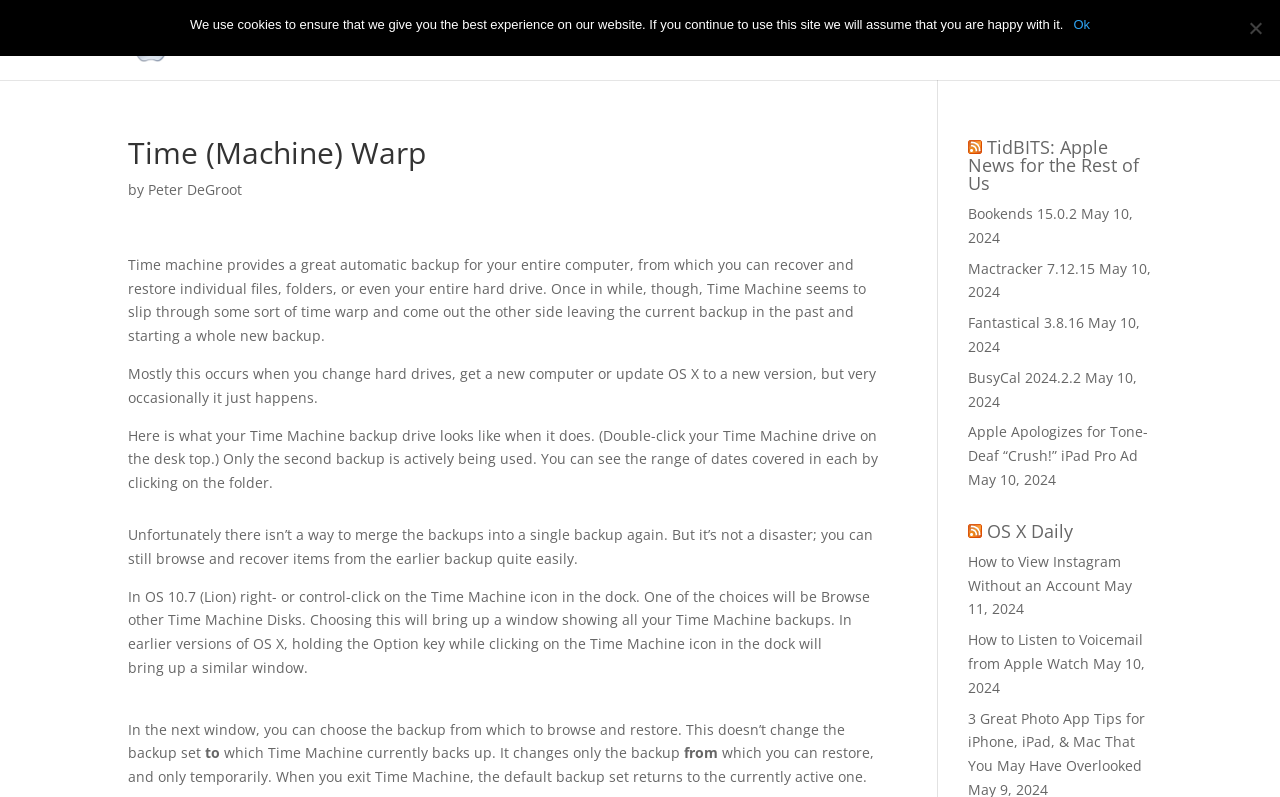Determine the bounding box for the UI element that matches this description: "alt="Ashmug"".

[0.103, 0.036, 0.131, 0.06]